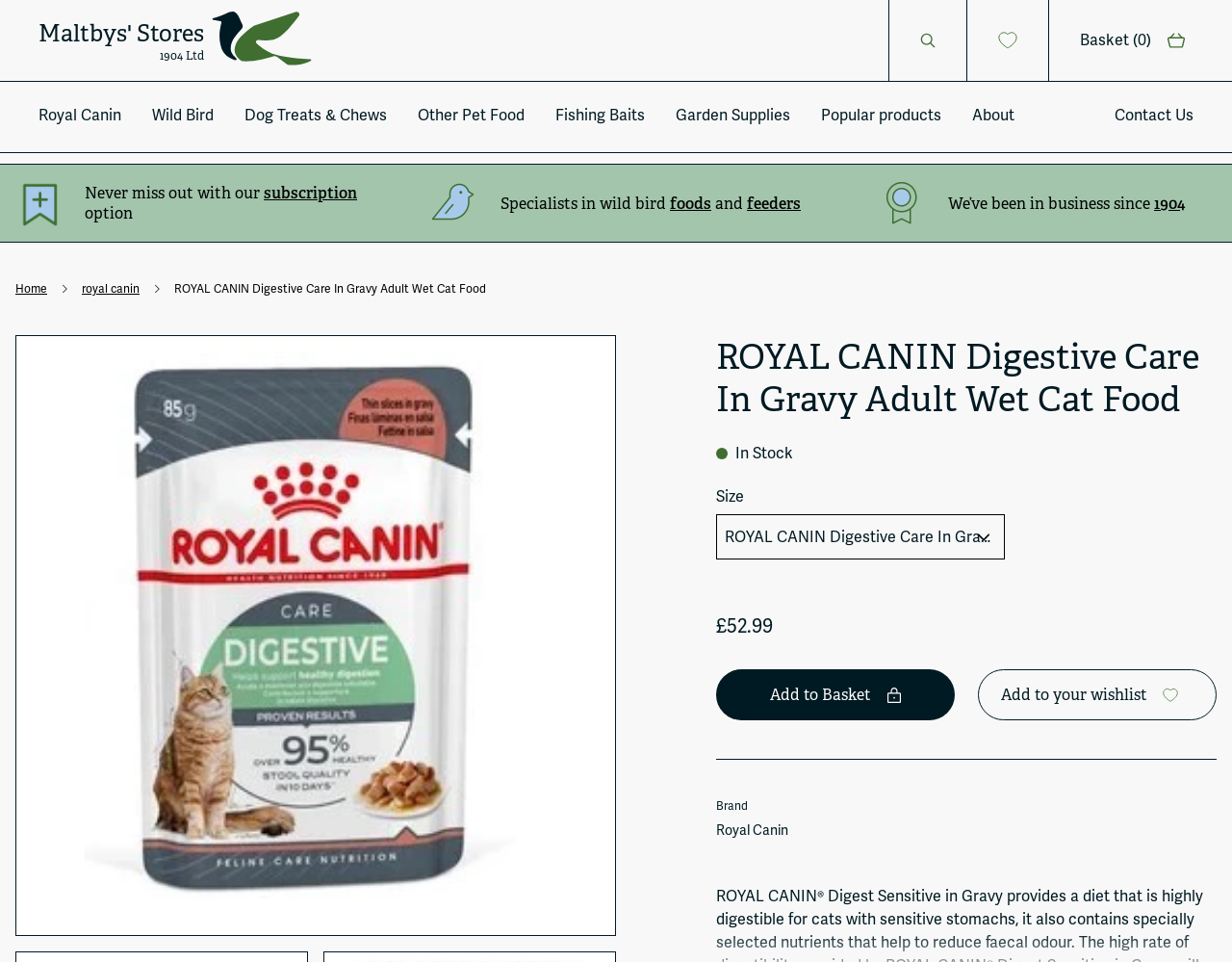Find the bounding box coordinates for the area that should be clicked to accomplish the instruction: "View 'Wishlist'".

[0.785, 0.0, 0.852, 0.084]